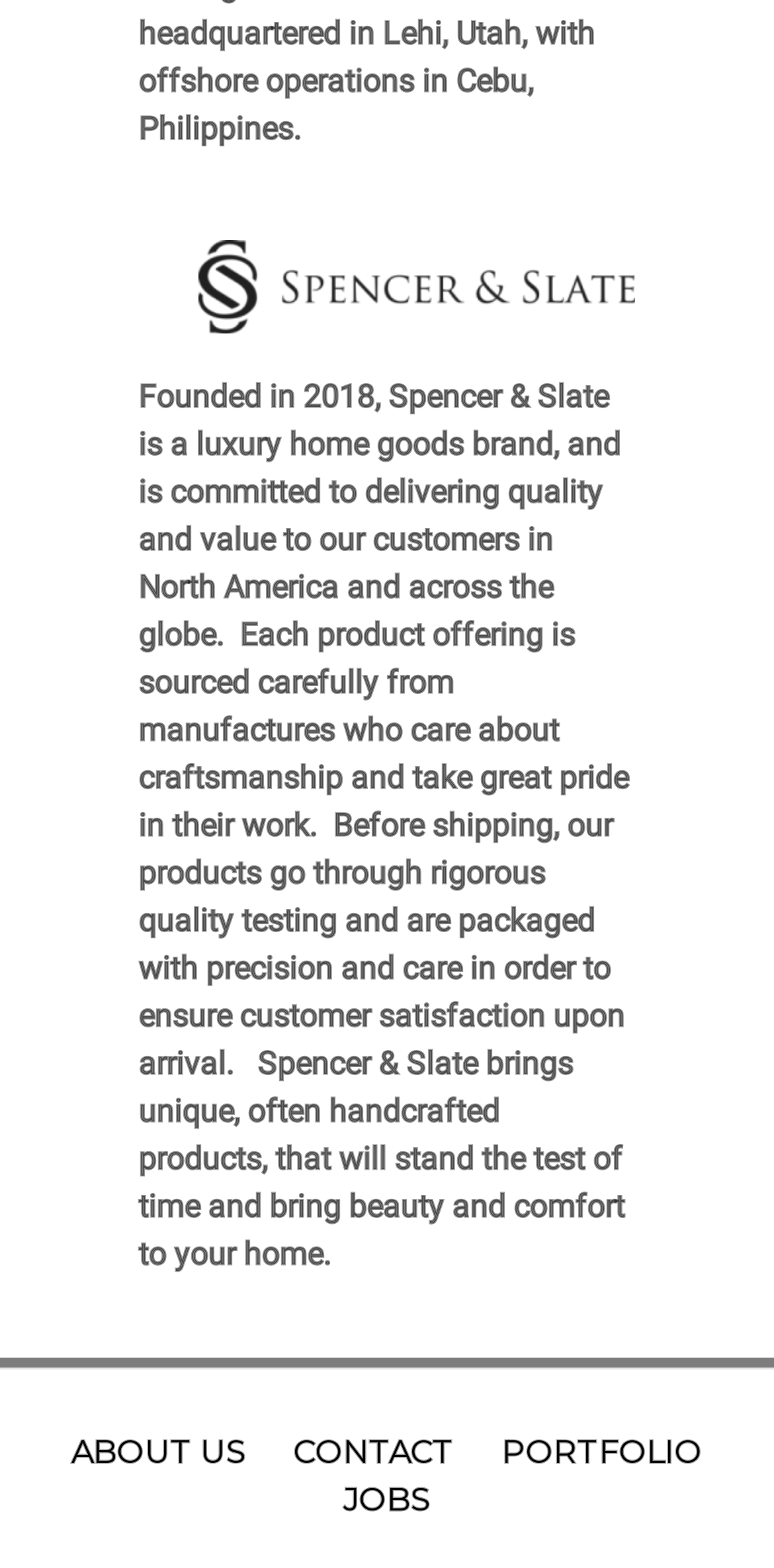What is the focus of Spencer & Slate's product sourcing? Examine the screenshot and reply using just one word or a brief phrase.

Craftsmanship